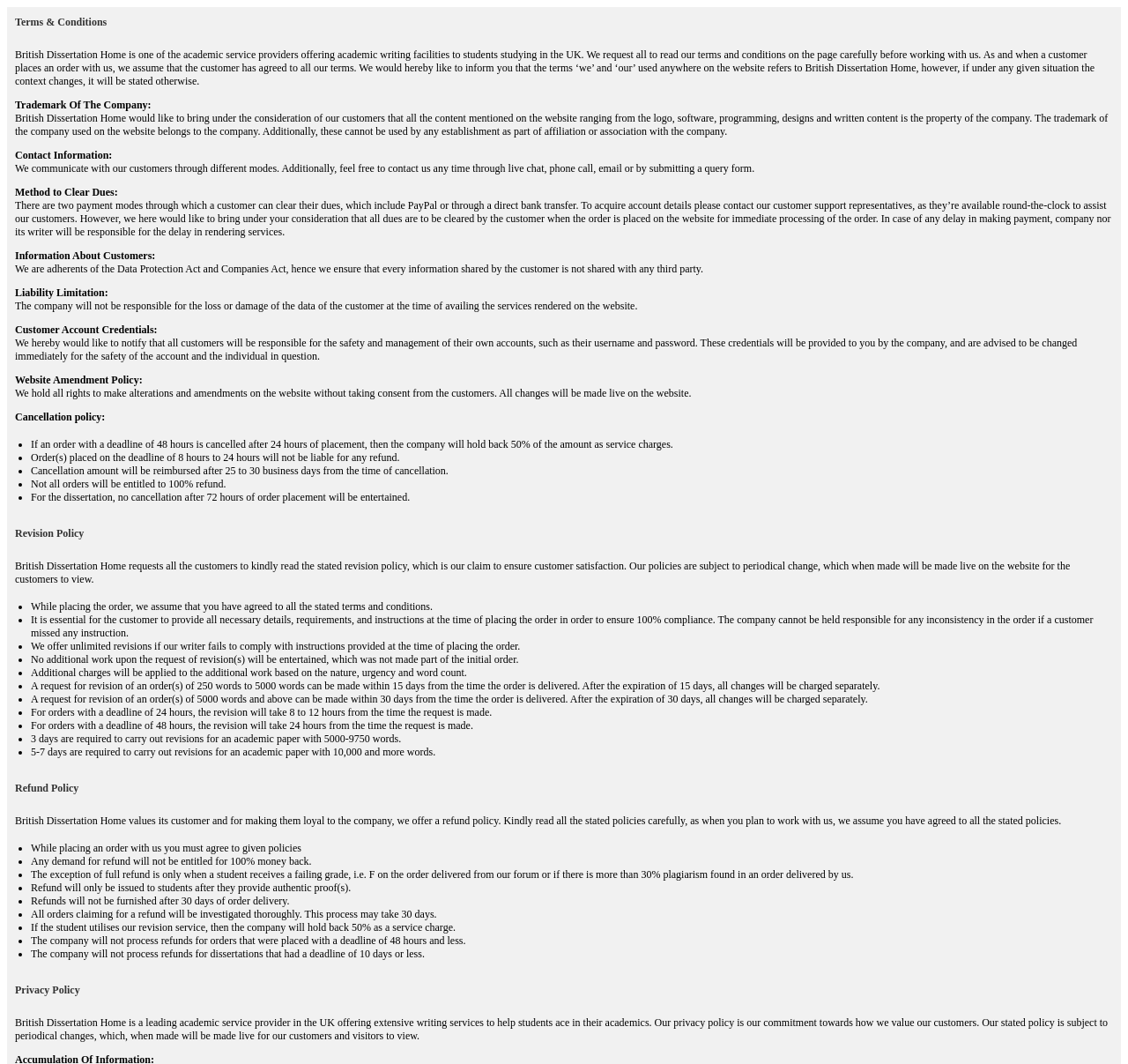Please respond in a single word or phrase: 
How long does the revision process take for orders with a deadline of 24 hours?

8 to 12 hours